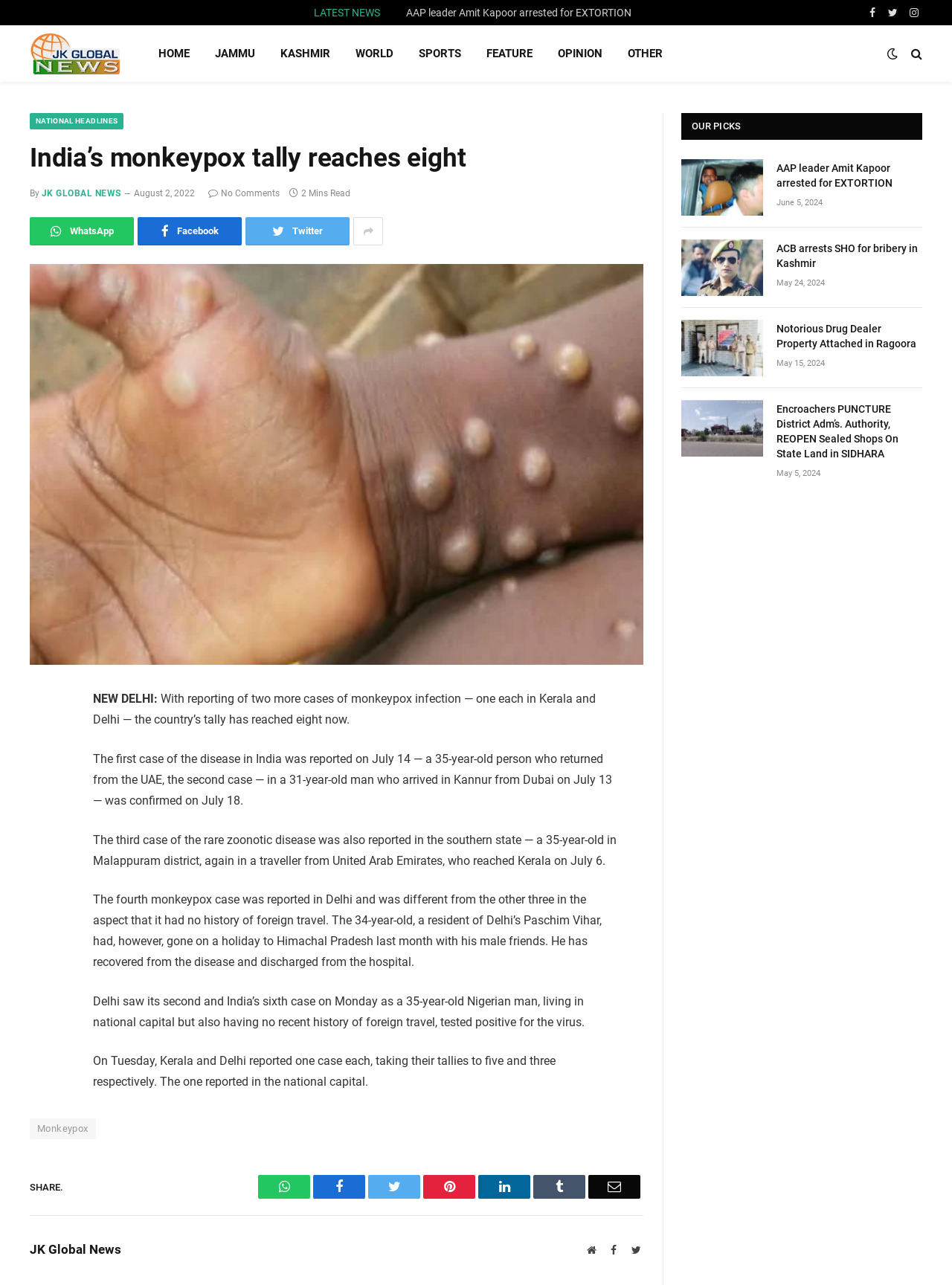Identify the bounding box coordinates of the clickable region necessary to fulfill the following instruction: "Share the article on WhatsApp". The bounding box coordinates should be four float numbers between 0 and 1, i.e., [left, top, right, bottom].

[0.031, 0.563, 0.062, 0.586]